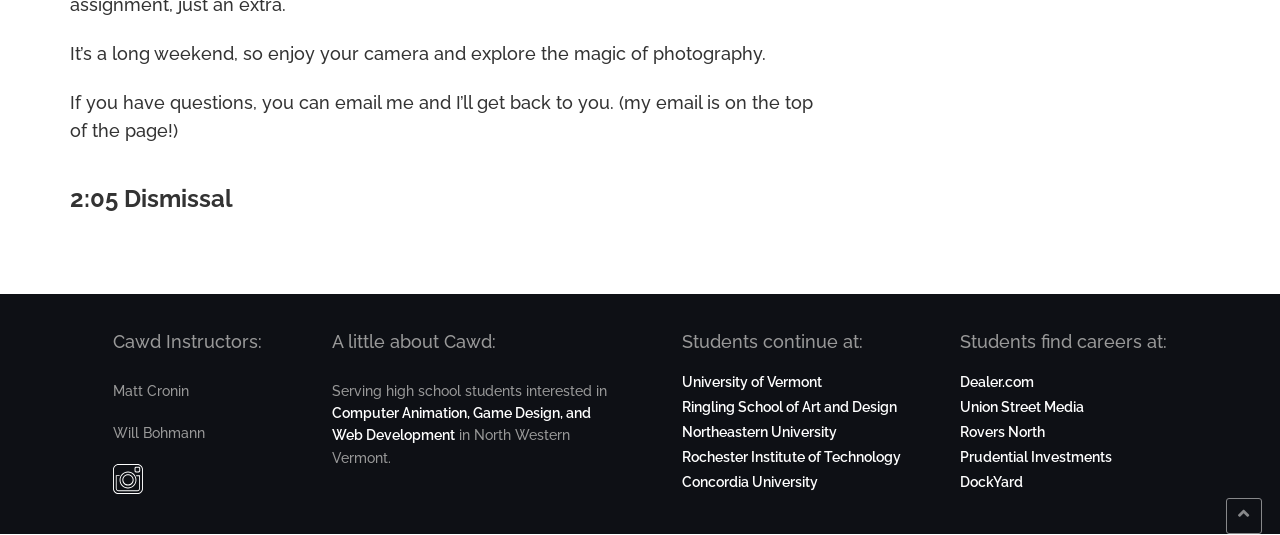What is Cawd about?
Use the image to give a comprehensive and detailed response to the question.

The webpage describes Cawd as serving high school students interested in Computer Animation, Game Design, and Web Development in North Western Vermont.